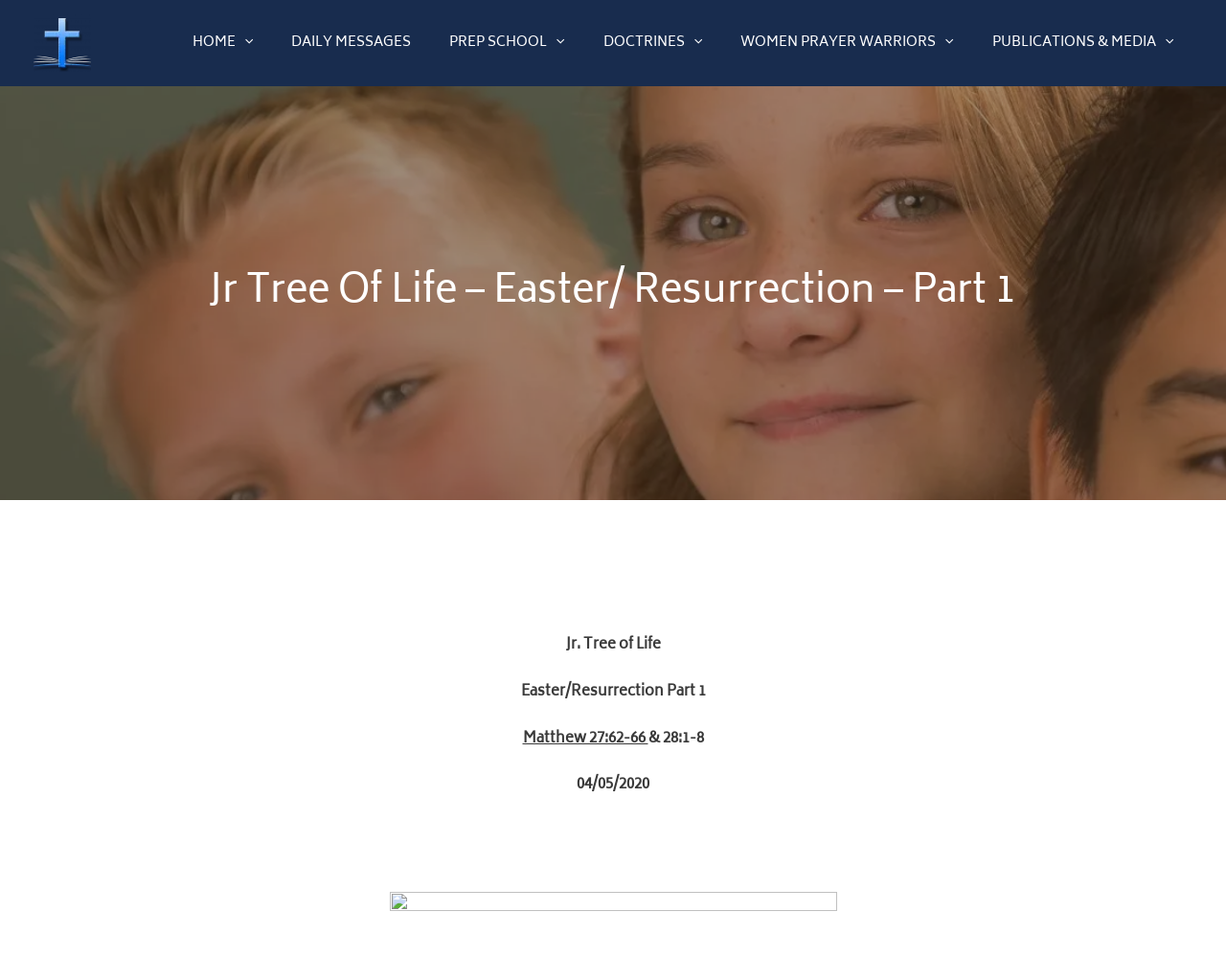What is the name of the Bible ministry?
Based on the screenshot, give a detailed explanation to answer the question.

The name of the Bible ministry can be found at the top left corner of the webpage, where it says 'Jr Tree Of Life – Easter/ Resurrection – Part 1 - Robert McLaughlin Bible Ministries'.